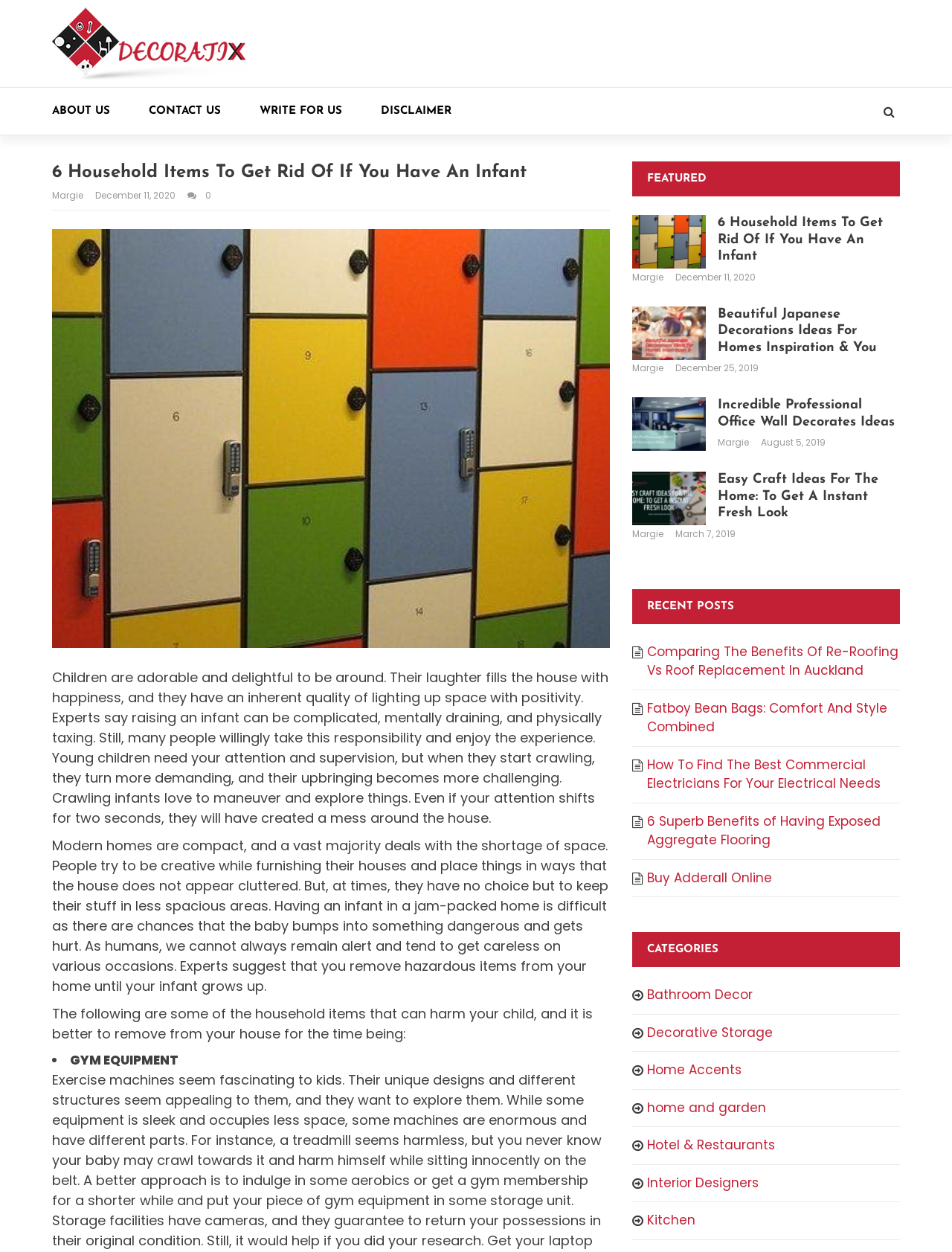Determine the main heading text of the webpage.

6 Household Items To Get Rid Of If You Have An Infant